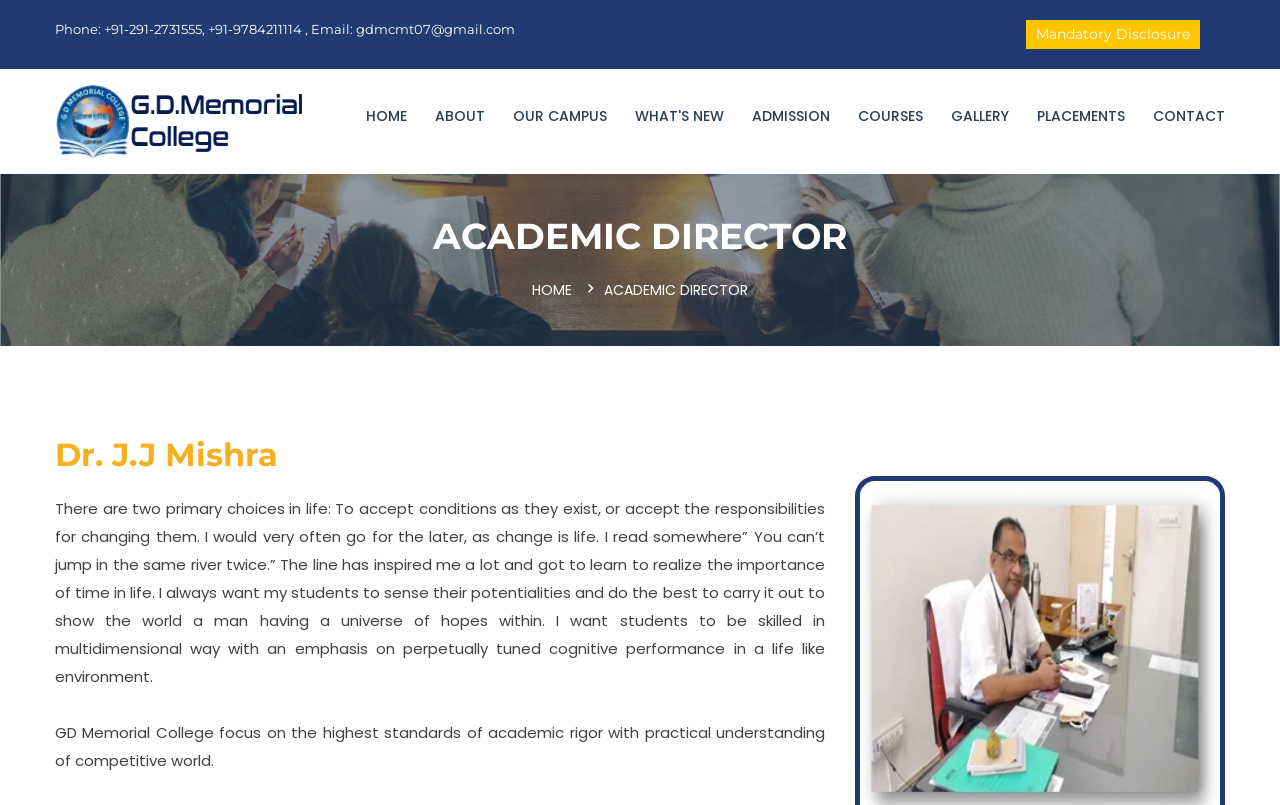Determine the bounding box coordinates of the element's region needed to click to follow the instruction: "Read about the ACADEMIC DIRECTOR". Provide these coordinates as four float numbers between 0 and 1, formatted as [left, top, right, bottom].

[0.043, 0.278, 0.957, 0.309]